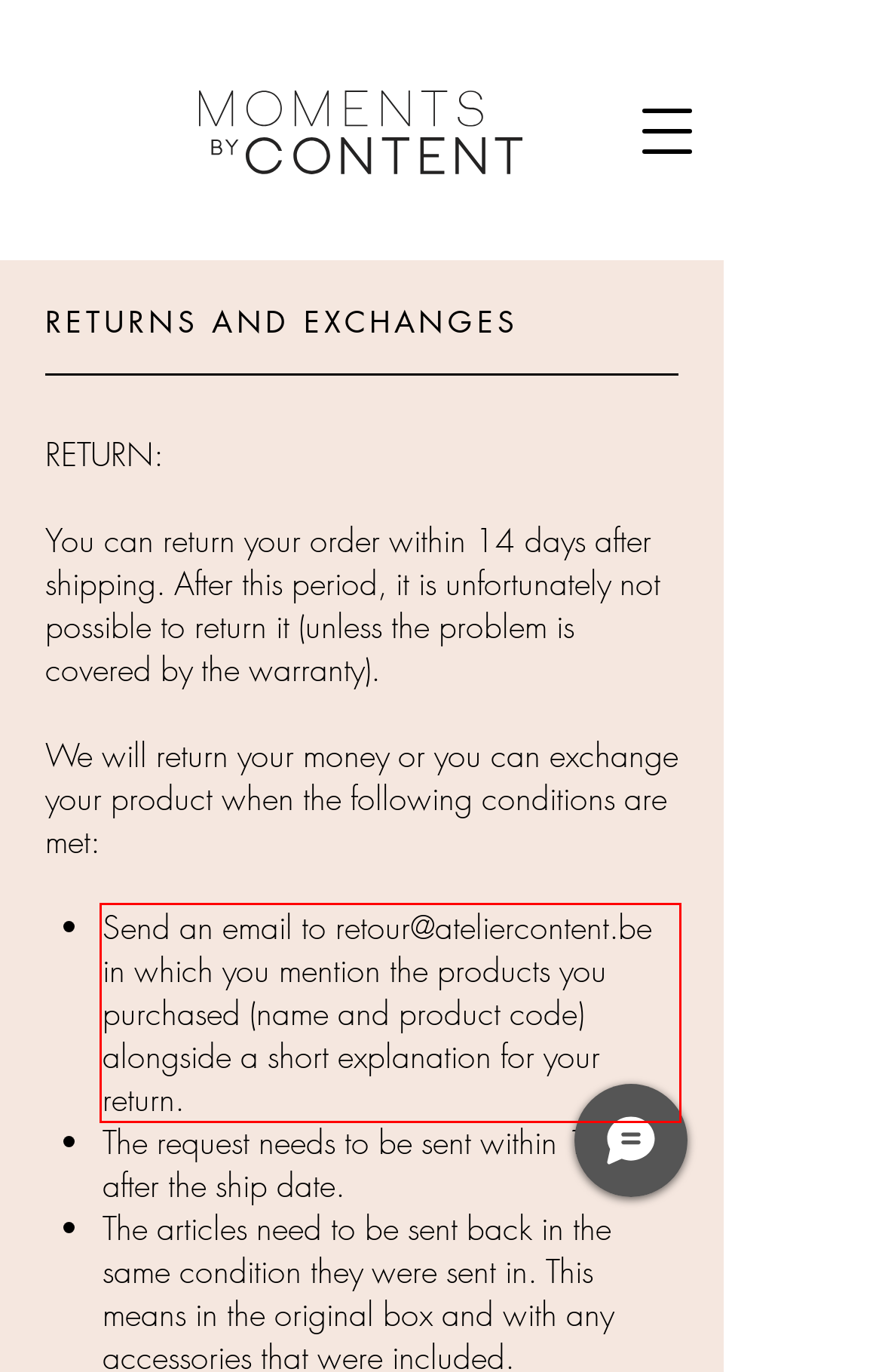Review the screenshot of the webpage and recognize the text inside the red rectangle bounding box. Provide the extracted text content.

Send an email to retour@ateliercontent.be in which you mention the products you purchased (name and product code) alongside a short explanation for your return.